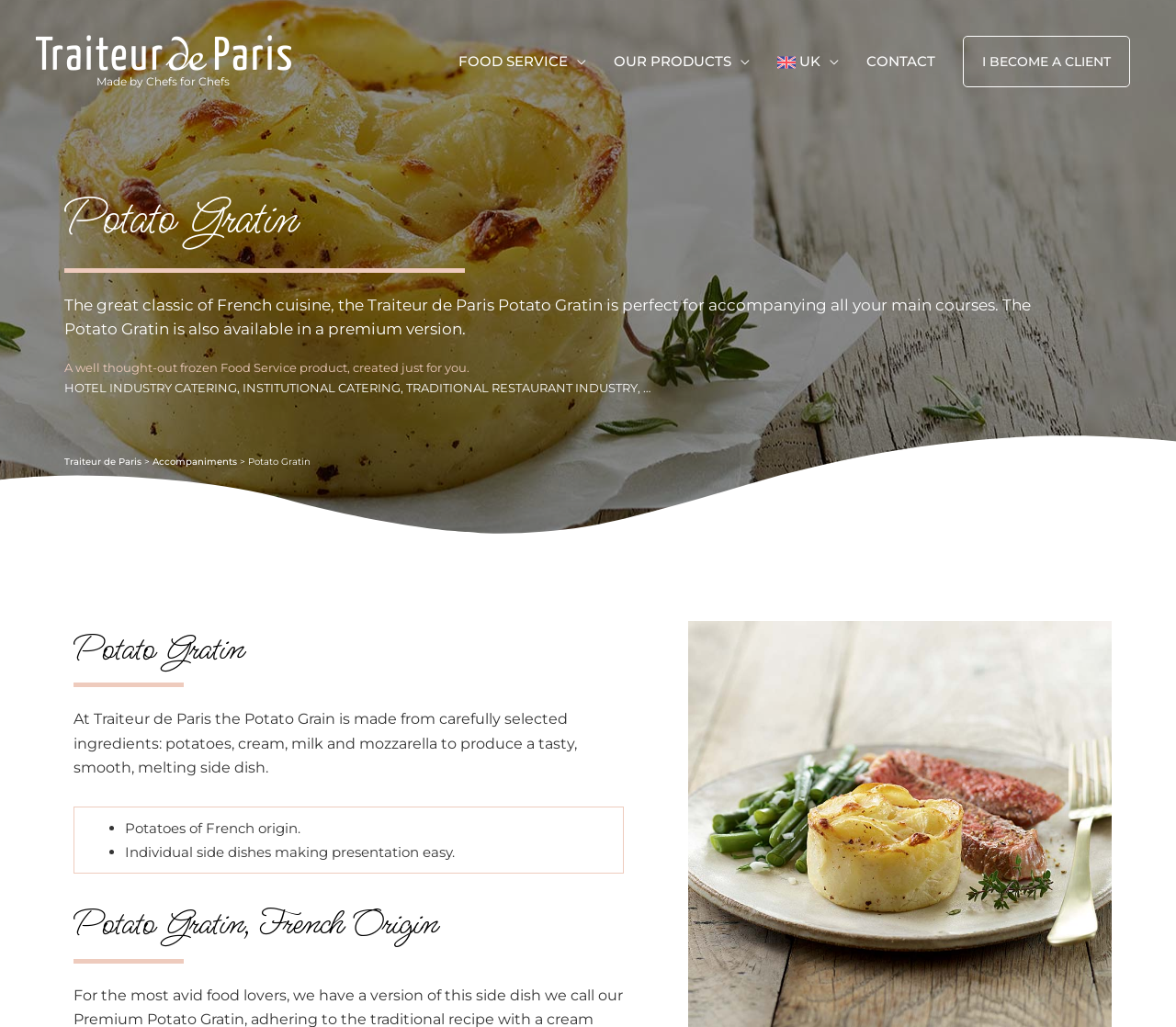Kindly determine the bounding box coordinates of the area that needs to be clicked to fulfill this instruction: "Explore the Accompaniments section".

[0.13, 0.444, 0.202, 0.455]